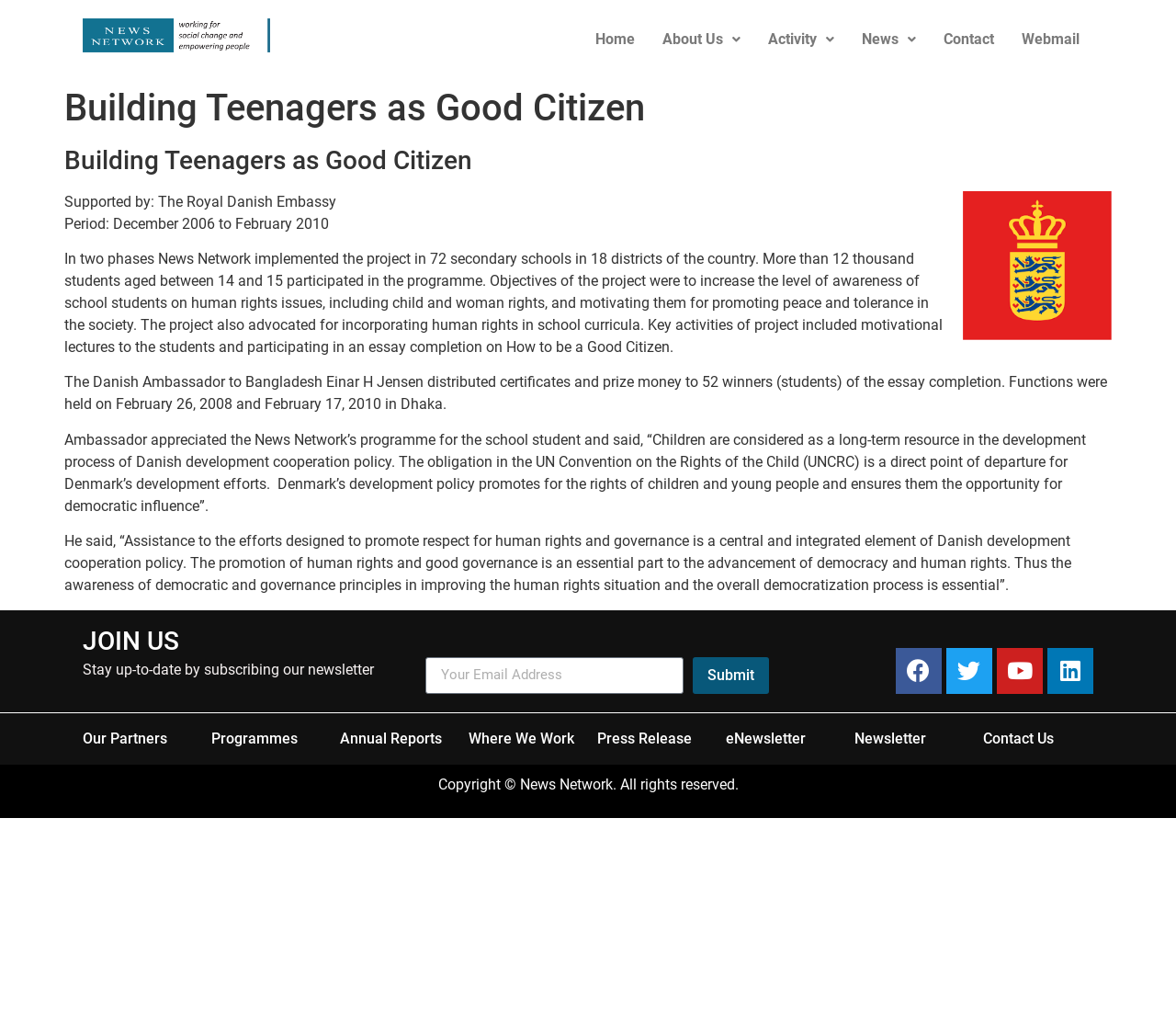Determine the bounding box coordinates (top-left x, top-left y, bottom-right x, bottom-right y) of the UI element described in the following text: Where We Work

[0.398, 0.706, 0.488, 0.723]